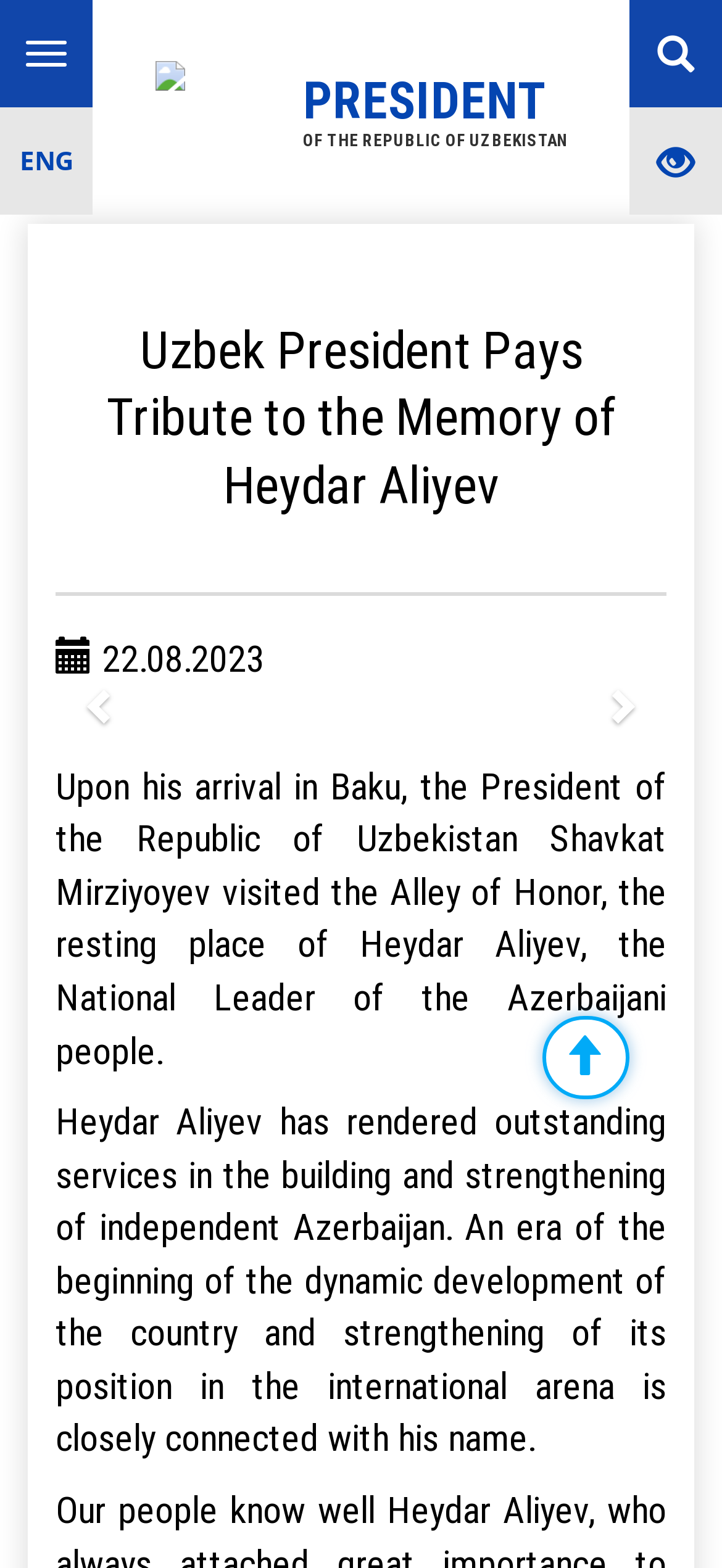What is the language of the webpage?
Refer to the image and provide a one-word or short phrase answer.

English